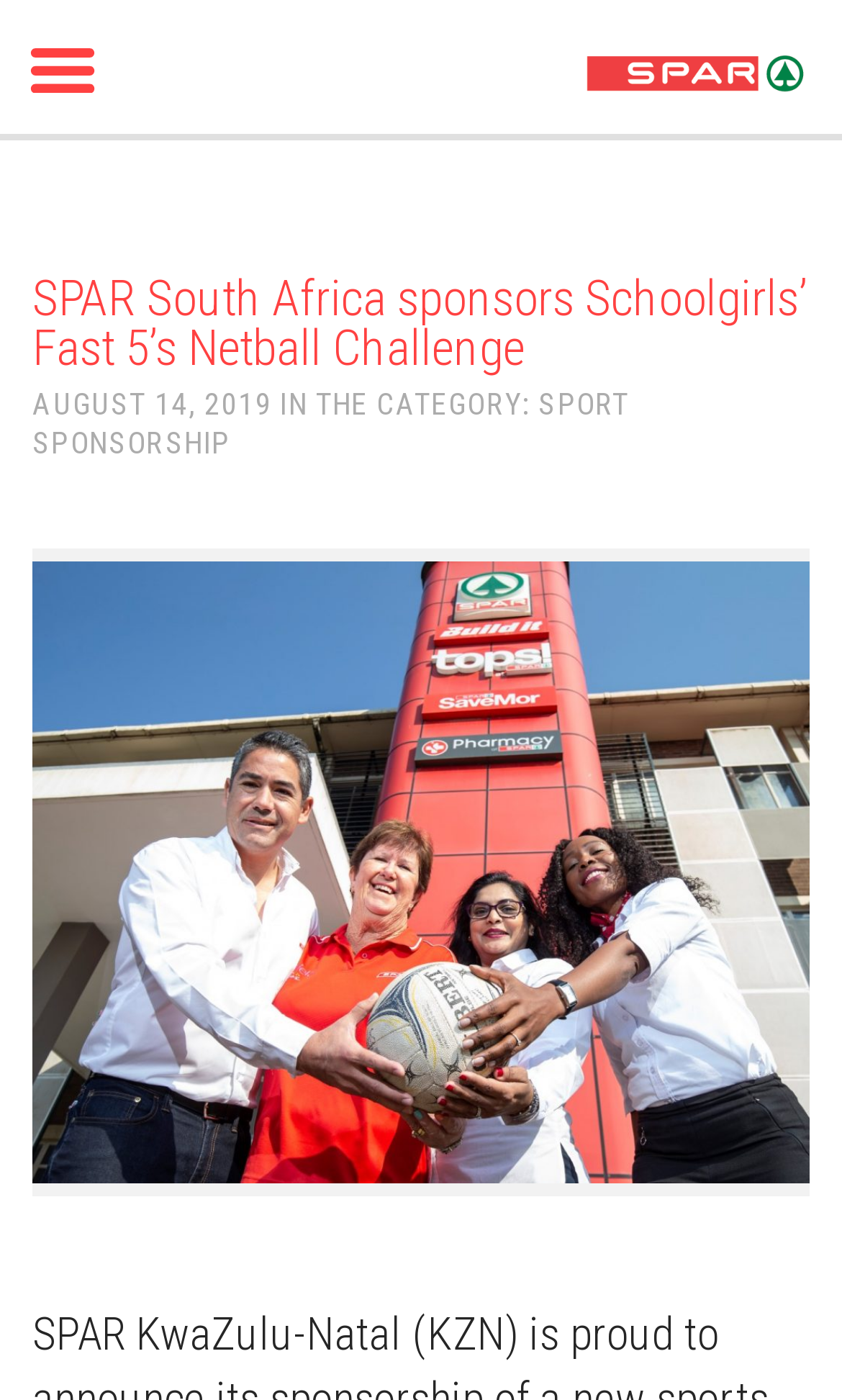Find the bounding box of the UI element described as: "parent_node: SPAR International". The bounding box coordinates should be given as four float values between 0 and 1, i.e., [left, top, right, bottom].

[0.036, 0.034, 0.113, 0.066]